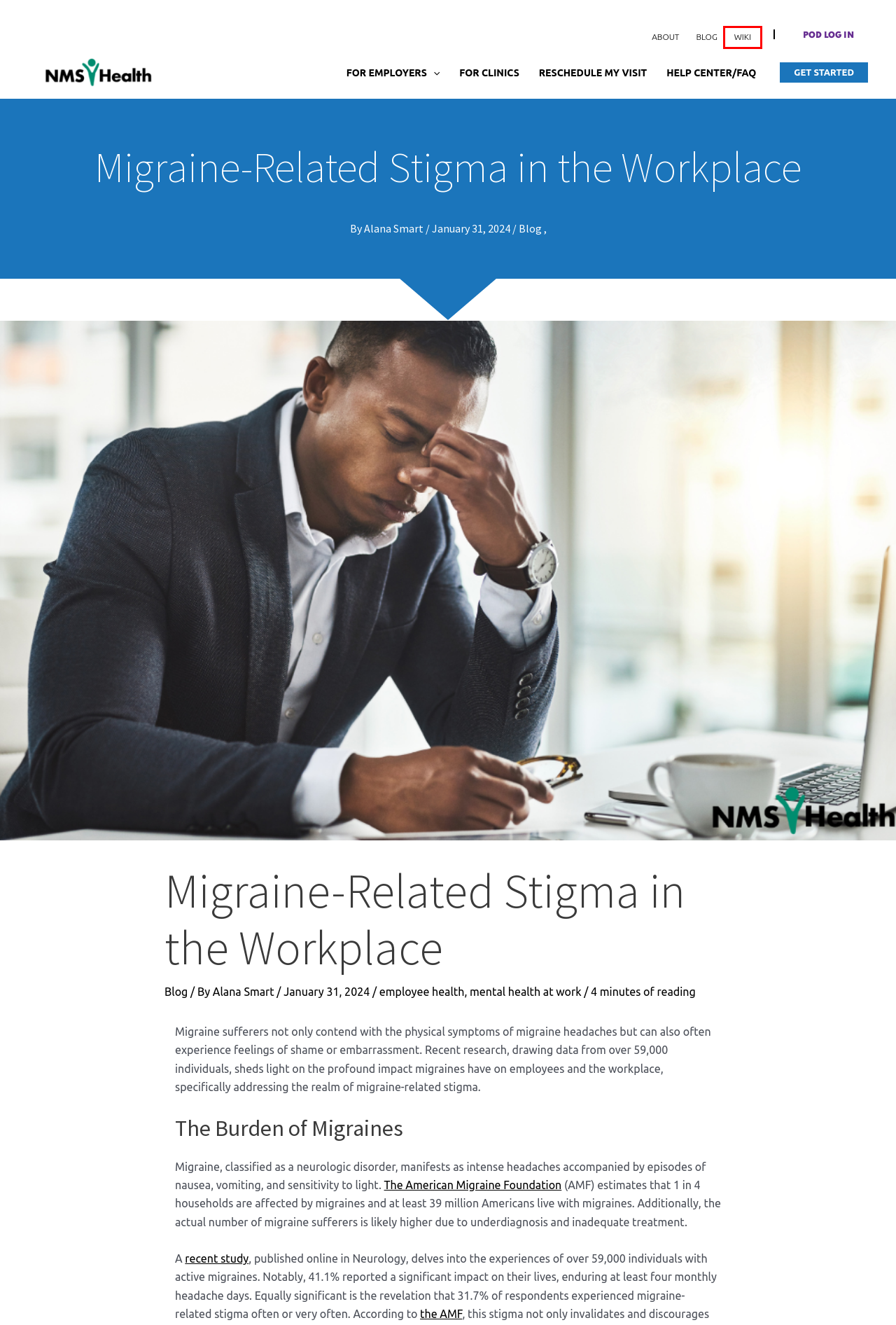Given a screenshot of a webpage featuring a red bounding box, identify the best matching webpage description for the new page after the element within the red box is clicked. Here are the options:
A. Simple & Easy Occupational Health - NMS Health
B. Occupational Health Services - NMS Health
C. Clinics - NMS Health
D. mental health at work Archives - NMS Health
E. Alana Smart, Author at NMS Health
F. HealthPod - Client Login
G. employee health Archives - NMS Health
H. Wiki | NMS Health - NMS Health

H